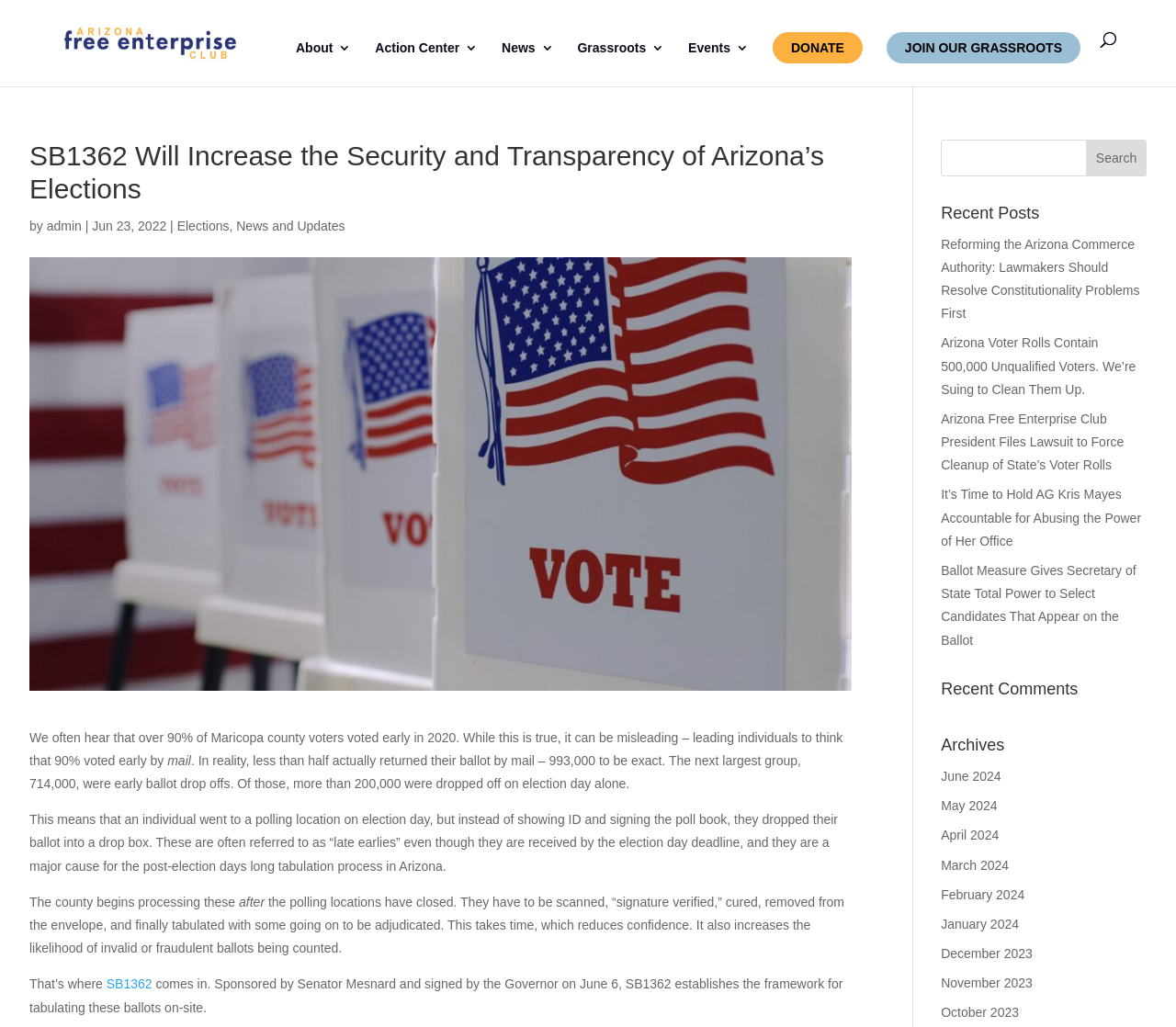Find the bounding box coordinates of the UI element according to this description: "Join Our Grassroots".

[0.754, 0.031, 0.919, 0.062]